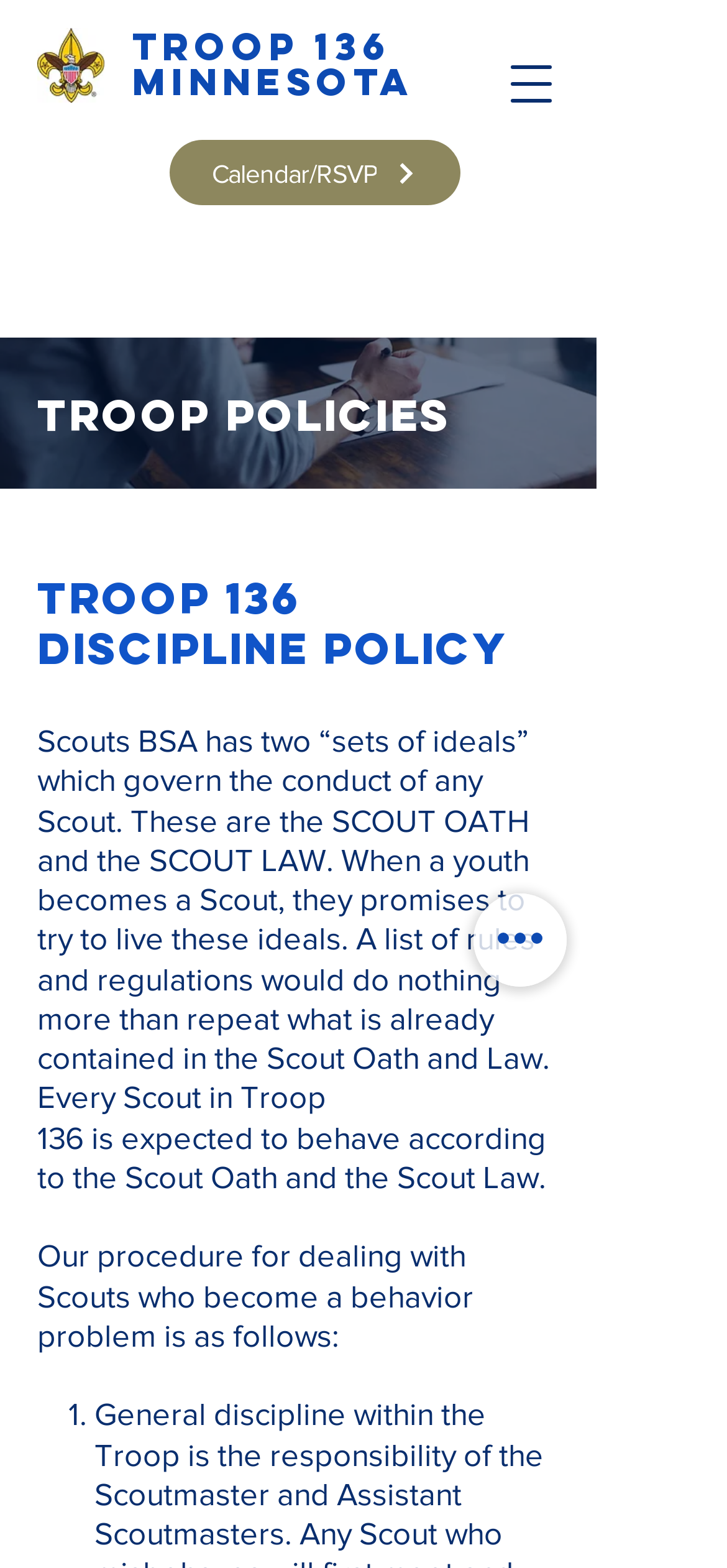What is the purpose of the 'Open navigation menu' button?
Respond to the question with a well-detailed and thorough answer.

The button element 'Open navigation menu' has a property 'hasPopup: dialog', which implies that clicking the button will open a dialog or navigation menu.